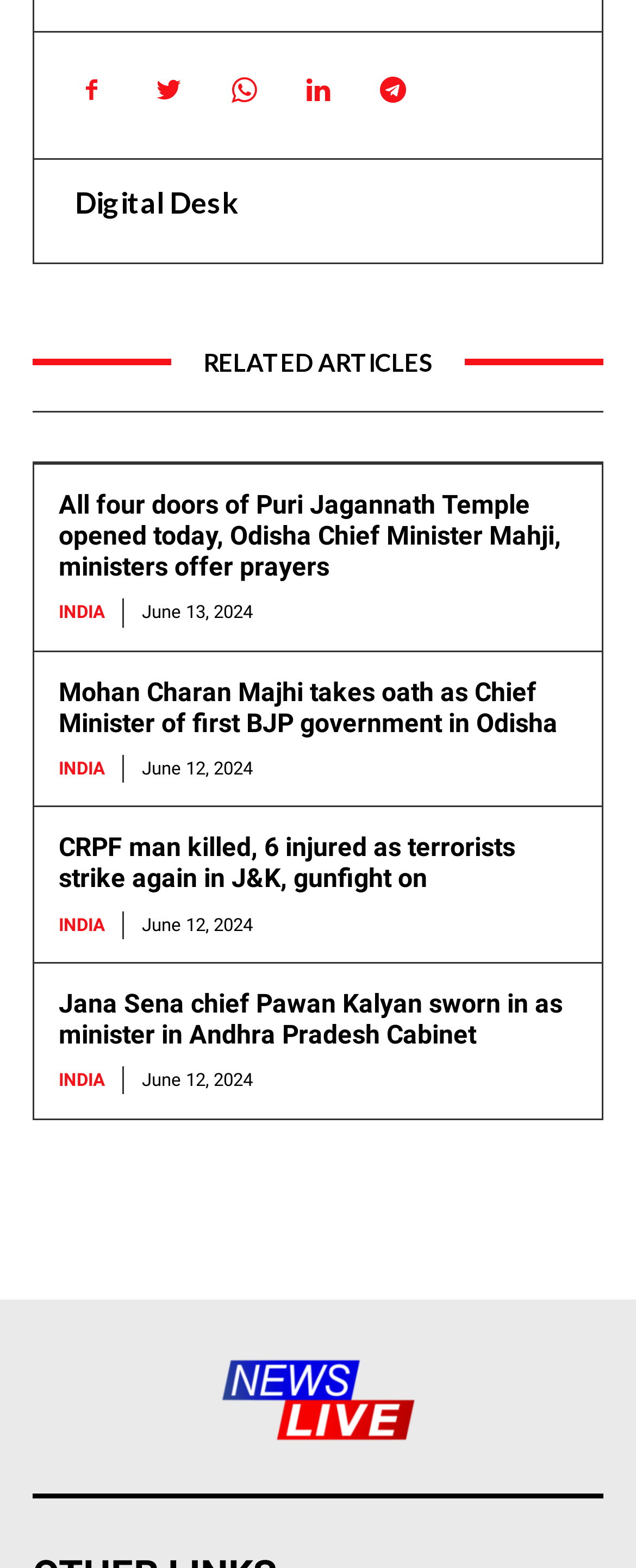Provide the bounding box coordinates of the section that needs to be clicked to accomplish the following instruction: "Click on the Digital Desk link."

[0.118, 0.118, 0.374, 0.141]